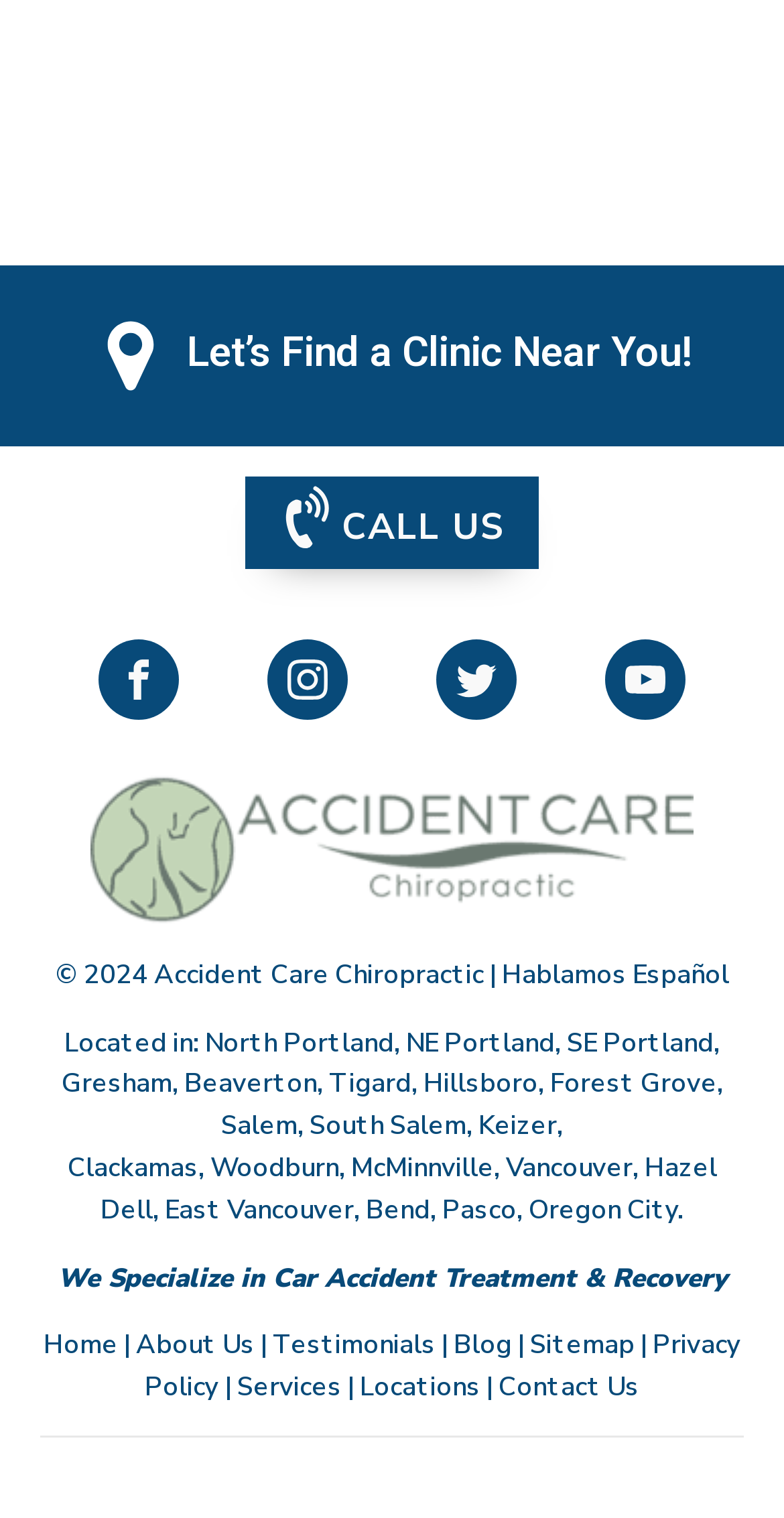Pinpoint the bounding box coordinates of the clickable area necessary to execute the following instruction: "Contact Us". The coordinates should be given as four float numbers between 0 and 1, namely [left, top, right, bottom].

[0.636, 0.902, 0.815, 0.926]